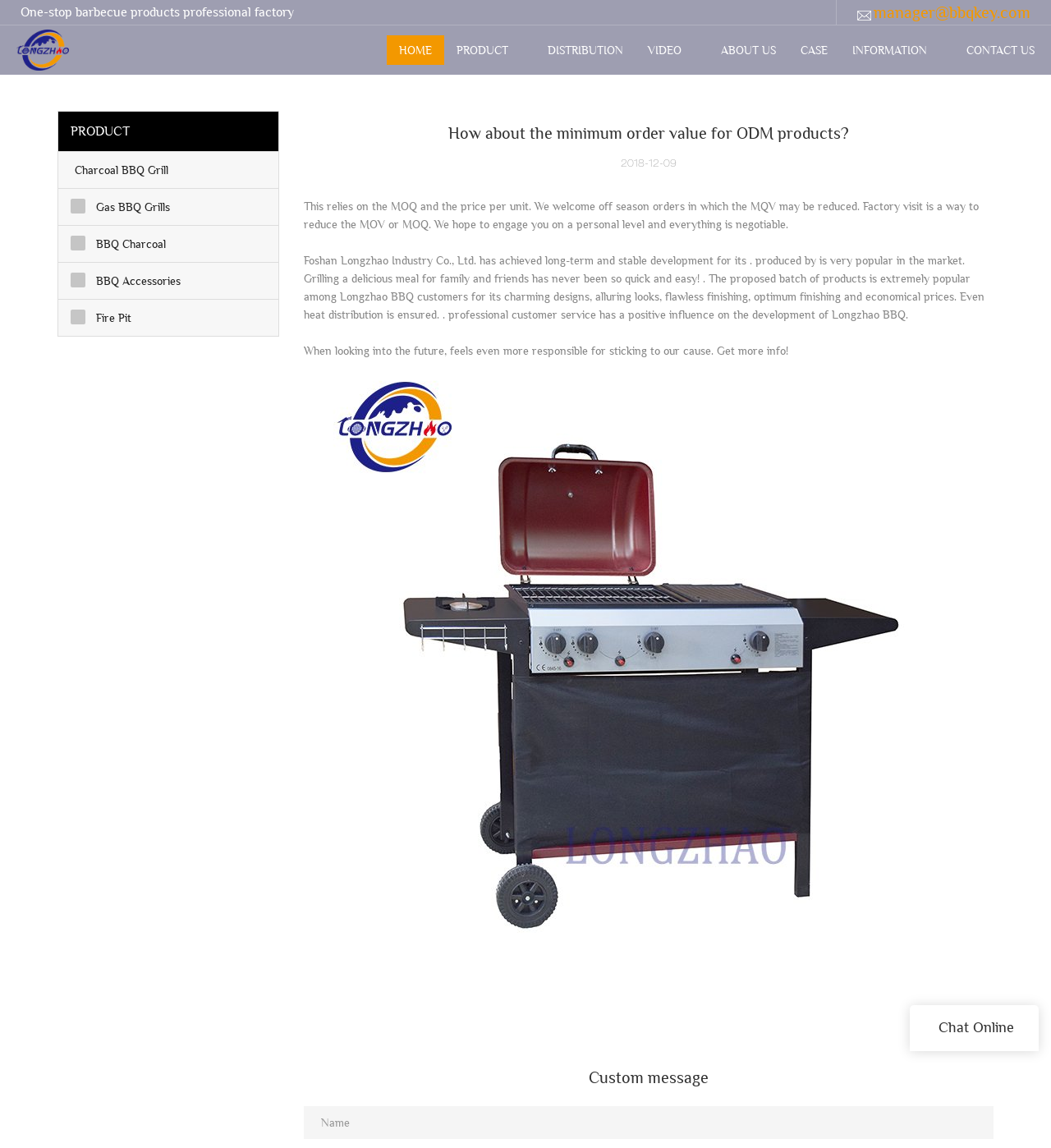Determine the bounding box coordinates for the UI element described. Format the coordinates as (top-left x, top-left y, bottom-right x, bottom-right y) and ensure all values are between 0 and 1. Element description: CONTACT US

[0.908, 0.031, 0.996, 0.057]